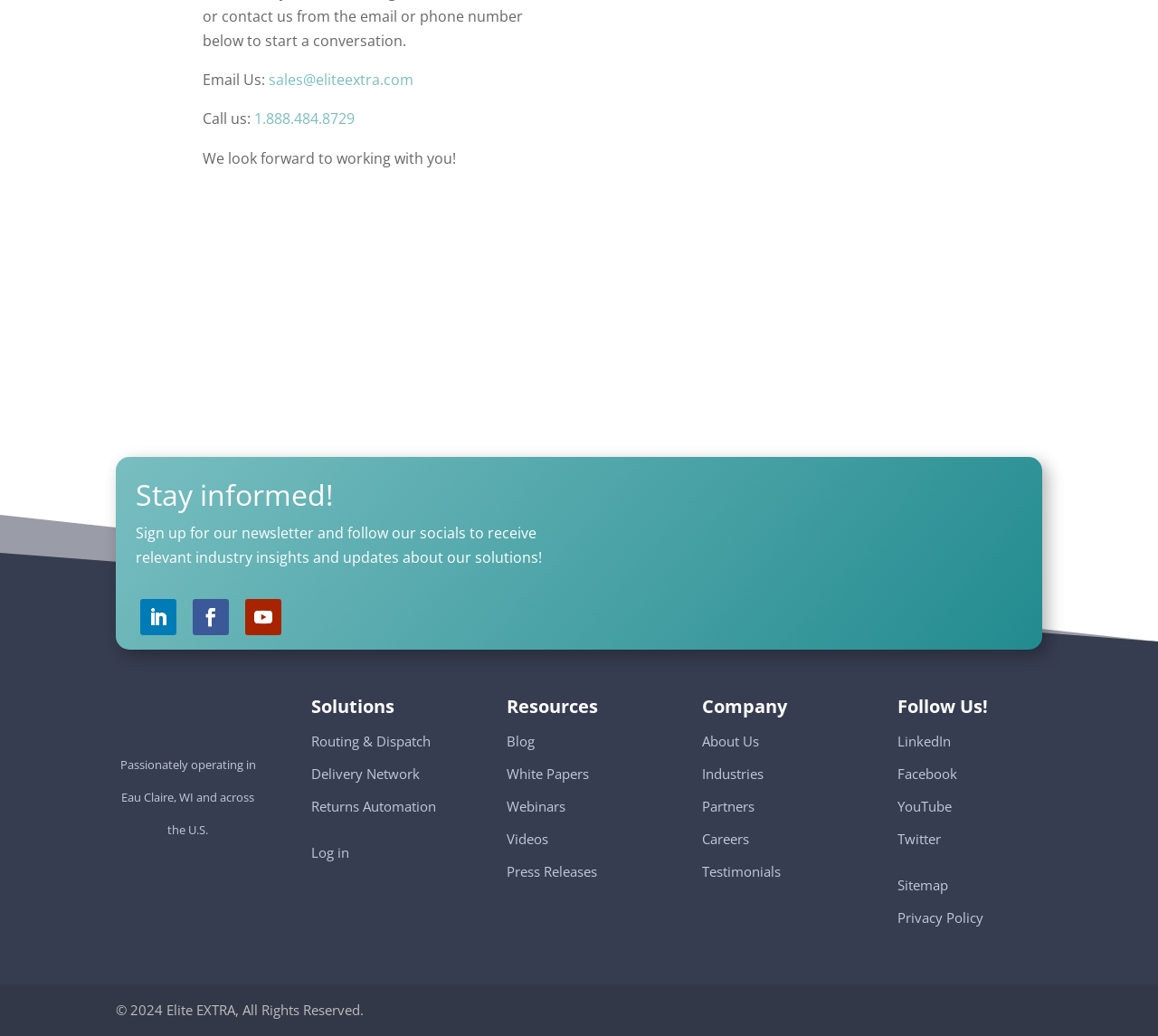Respond with a single word or phrase:
What is the company's email address?

sales@eliteextra.com